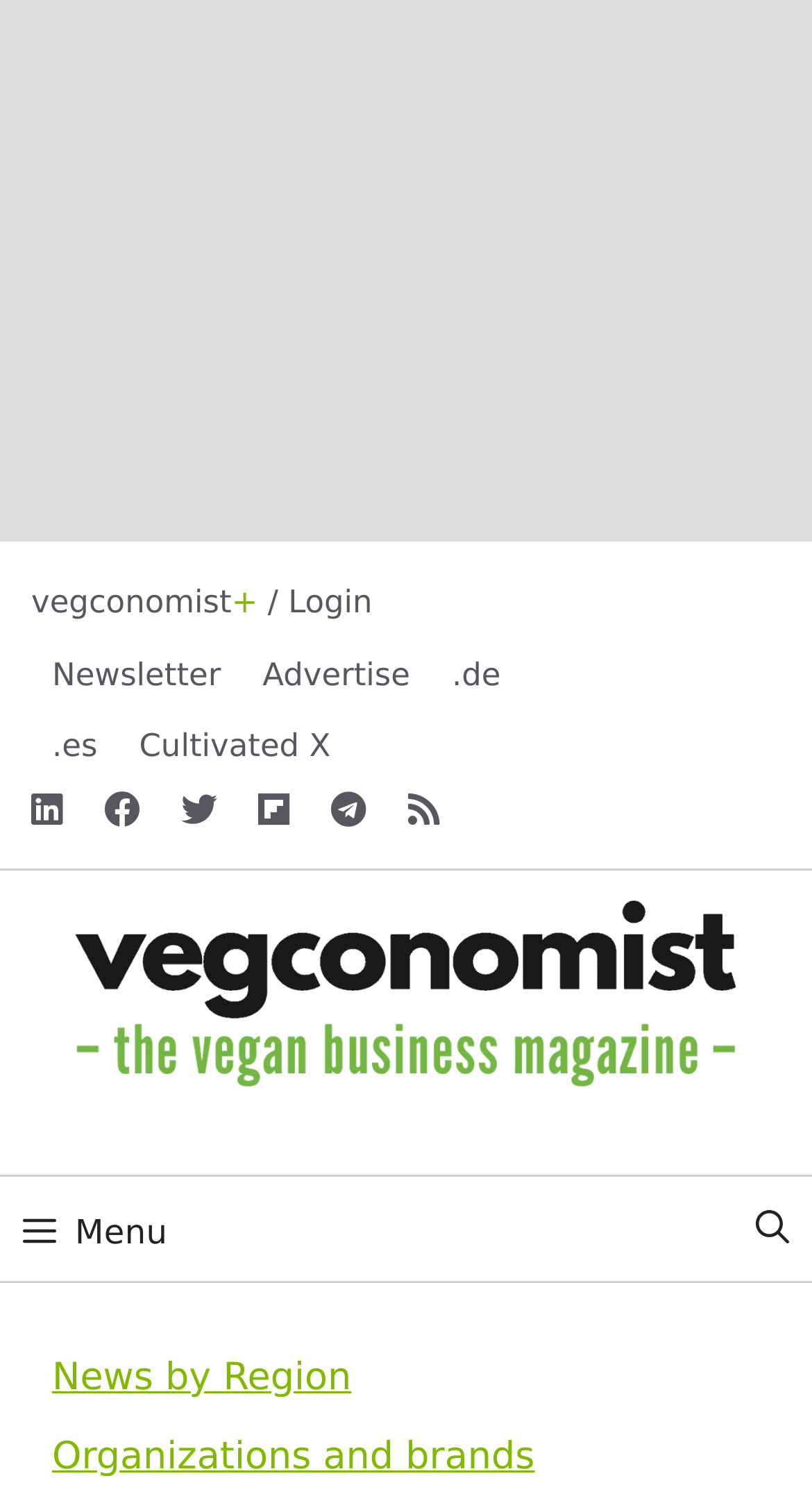Based on the image, provide a detailed and complete answer to the question: 
How many links are in the navigation menu?

I counted the number of links in the navigation menu by looking at the elements with type 'link' under the 'navigation' element with the label 'Primary'. There are 4 links: 'News by Region', 'Organizations and brands', 'Open Search Bar', and 'Menu'.